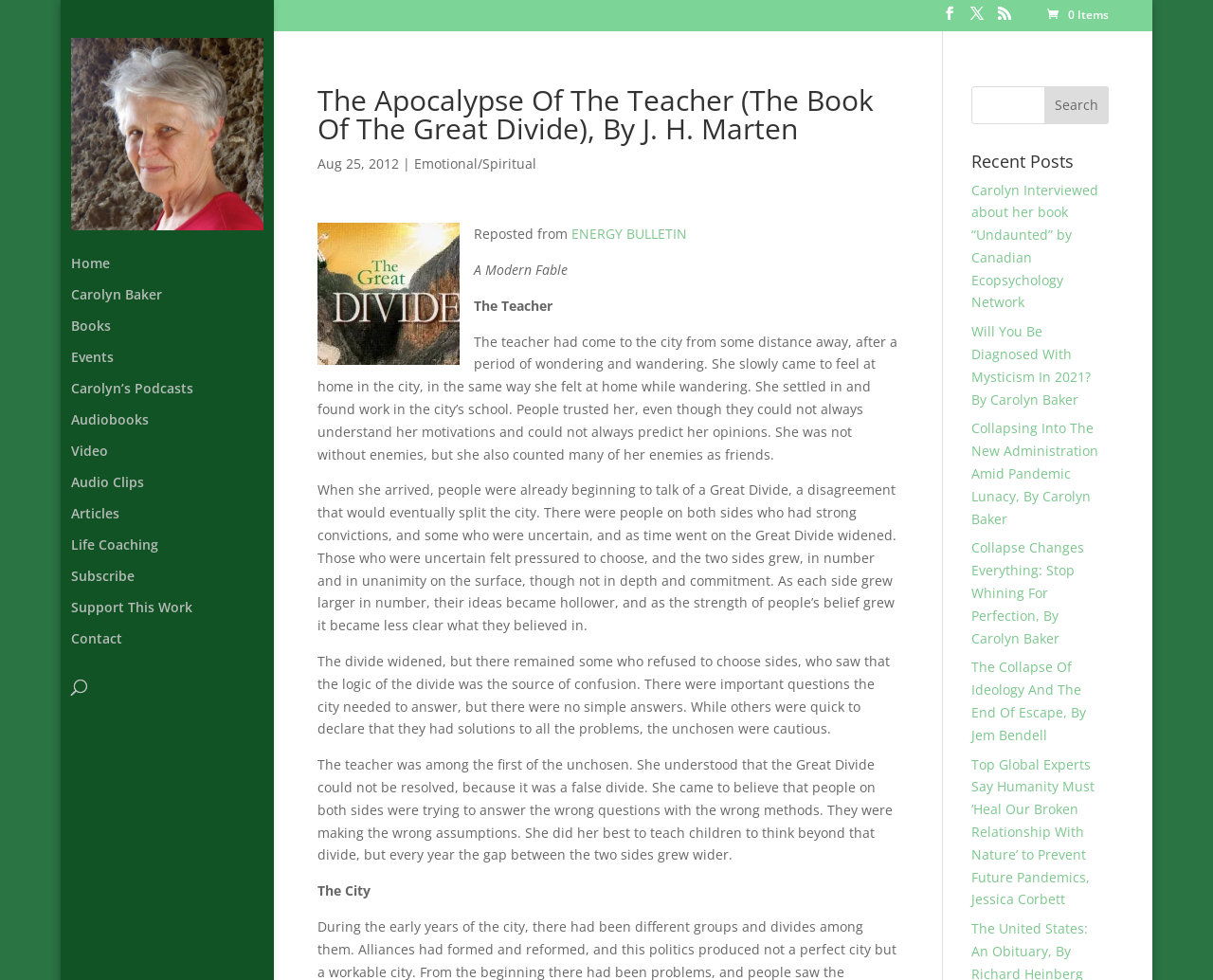Determine the bounding box coordinates of the region I should click to achieve the following instruction: "Search for a keyword". Ensure the bounding box coordinates are four float numbers between 0 and 1, i.e., [left, top, right, bottom].

[0.059, 0.681, 0.217, 0.72]